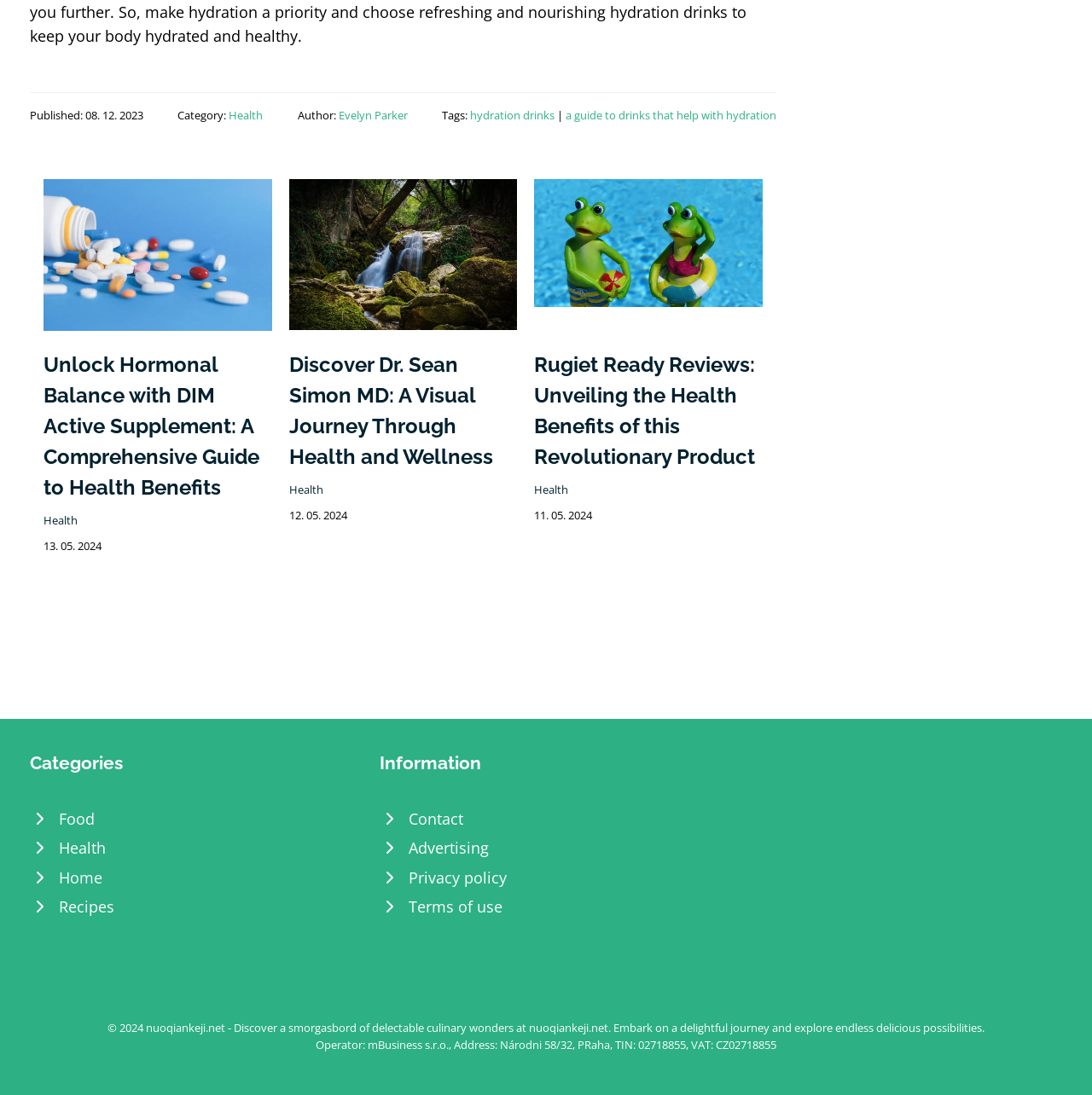Pinpoint the bounding box coordinates of the clickable area necessary to execute the following instruction: "Visit the 'Contact' page". The coordinates should be given as four float numbers between 0 and 1, namely [left, top, right, bottom].

[0.348, 0.735, 0.652, 0.761]